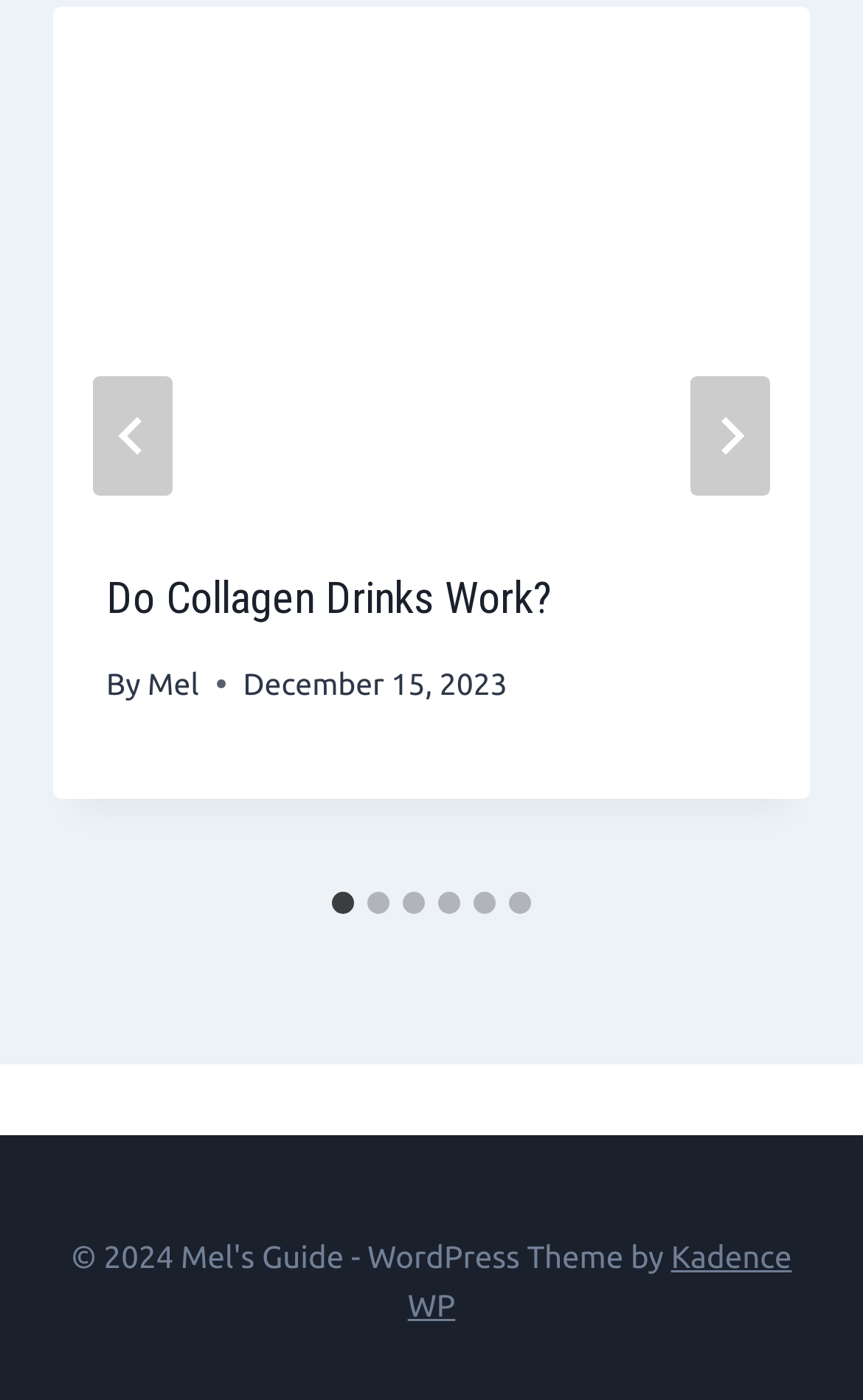Determine the bounding box coordinates for the area that needs to be clicked to fulfill this task: "Read the article 'Do Collagen Drinks Work?'". The coordinates must be given as four float numbers between 0 and 1, i.e., [left, top, right, bottom].

[0.062, 0.005, 0.938, 0.365]